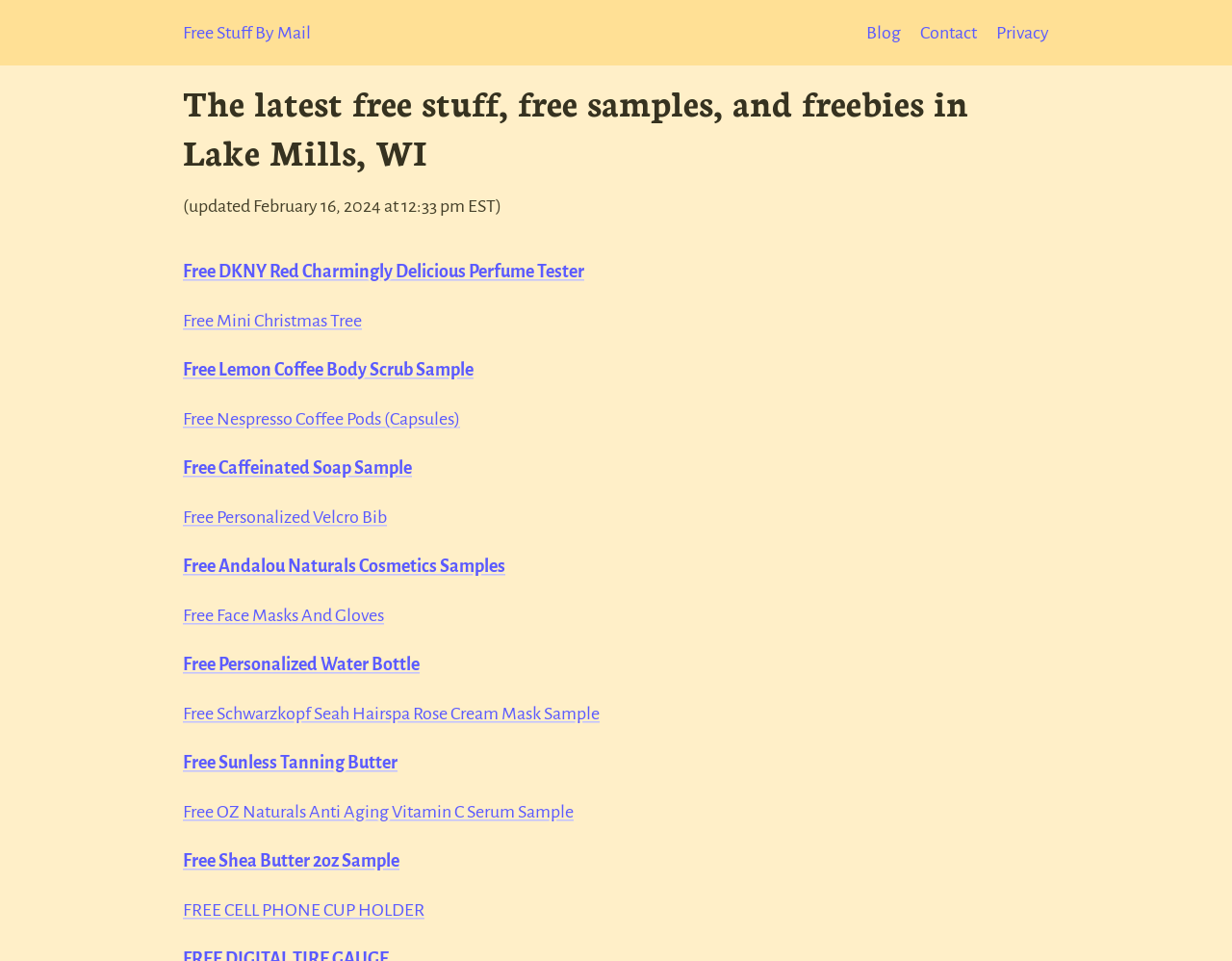Give a detailed explanation of the elements present on the webpage.

The webpage is about free stuff, freebies, and free samples in Lake Mills, WI. At the top, there is a heading that reads "The latest free stuff, free samples, and freebies in Lake Mills, WI" followed by a note indicating that the page was last updated on February 16, 2024, at 12:33 pm EST.

Below the heading, there are 15 links to various free items, including perfume testers, mini Christmas trees, coffee body scrubs, coffee pods, soap samples, personalized velcro bibs, cosmetics samples, face masks, personalized water bottles, hair cream masks, sunless tanning butters, anti-aging vitamin C serums, shea butter samples, and cell phone cup holders. These links are arranged vertically, one below the other, and take up most of the page.

At the top-right corner, there are three links: "Blog", "Contact", and "Privacy". Above these links, there are two more links: "Free Stuff By Mail" and "Free Stuff By Mail In Lake Mills, WI", which seem to be the title of the webpage.